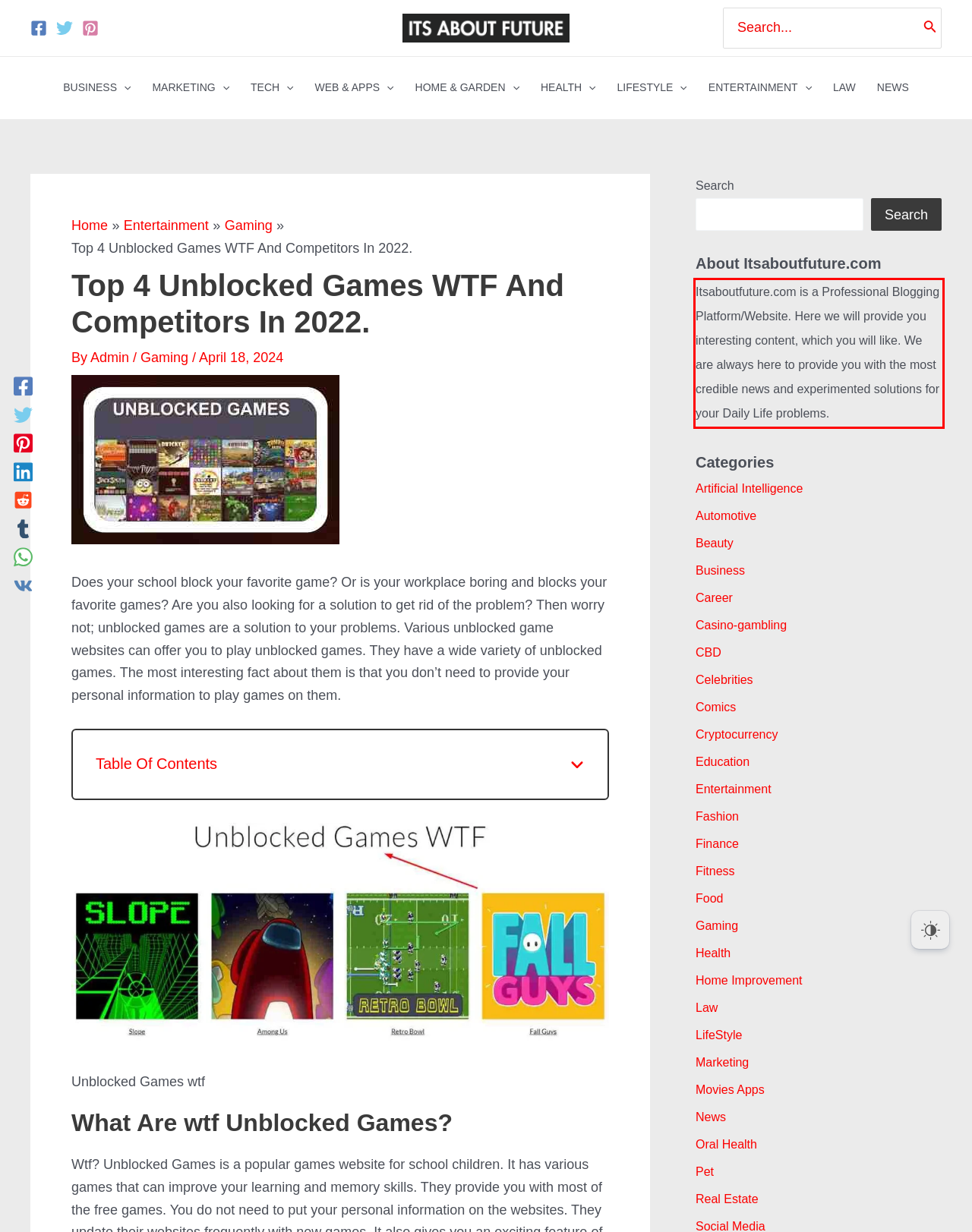Analyze the screenshot of the webpage that features a red bounding box and recognize the text content enclosed within this red bounding box.

Itsaboutfuture.com is a Professional Blogging Platform/Website. Here we will provide you interesting content, which you will like. We are always here to provide you with the most credible news and experimented solutions for your Daily Life problems.